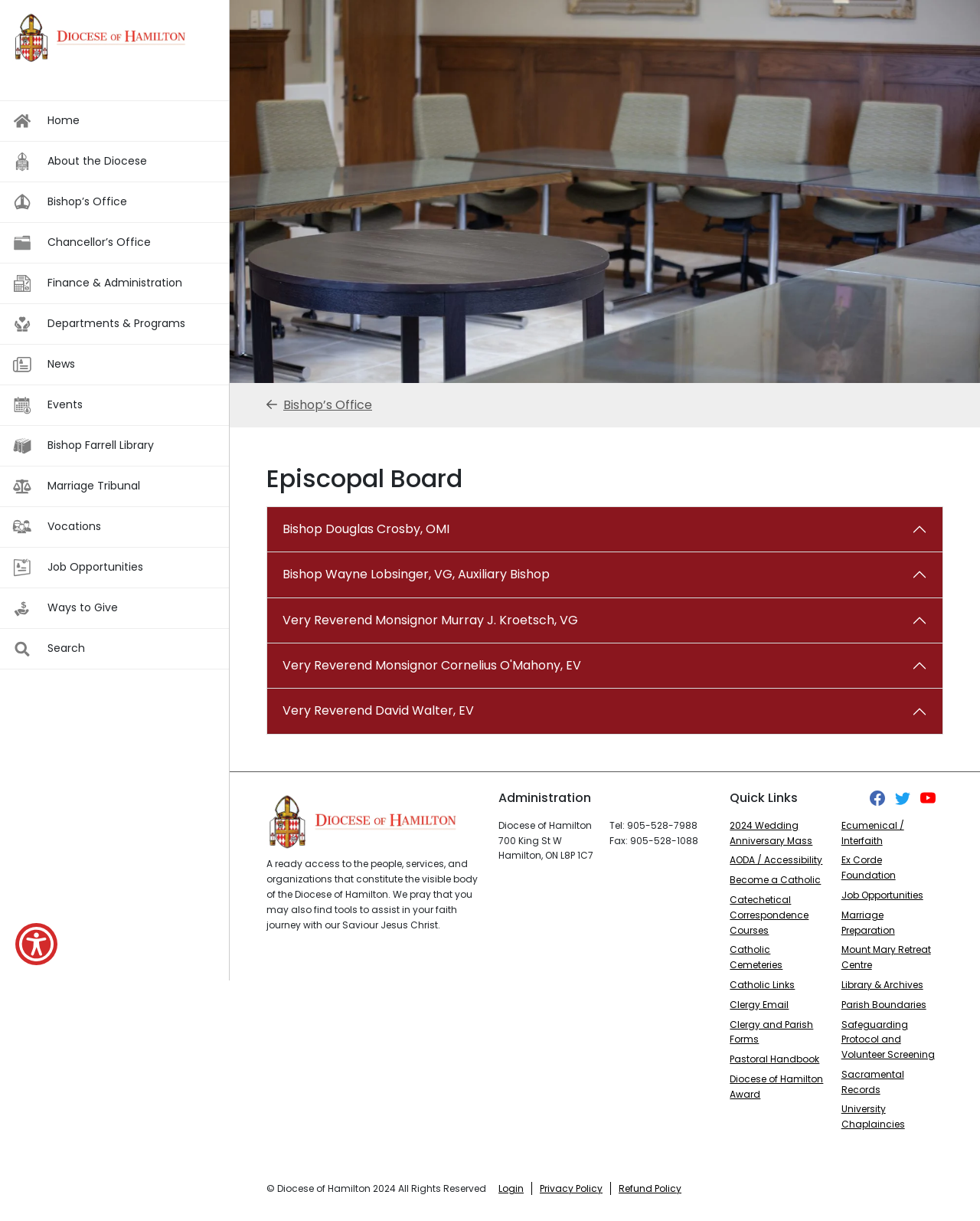Kindly determine the bounding box coordinates for the area that needs to be clicked to execute this instruction: "Check if I'm eligible for loan forgiveness".

None